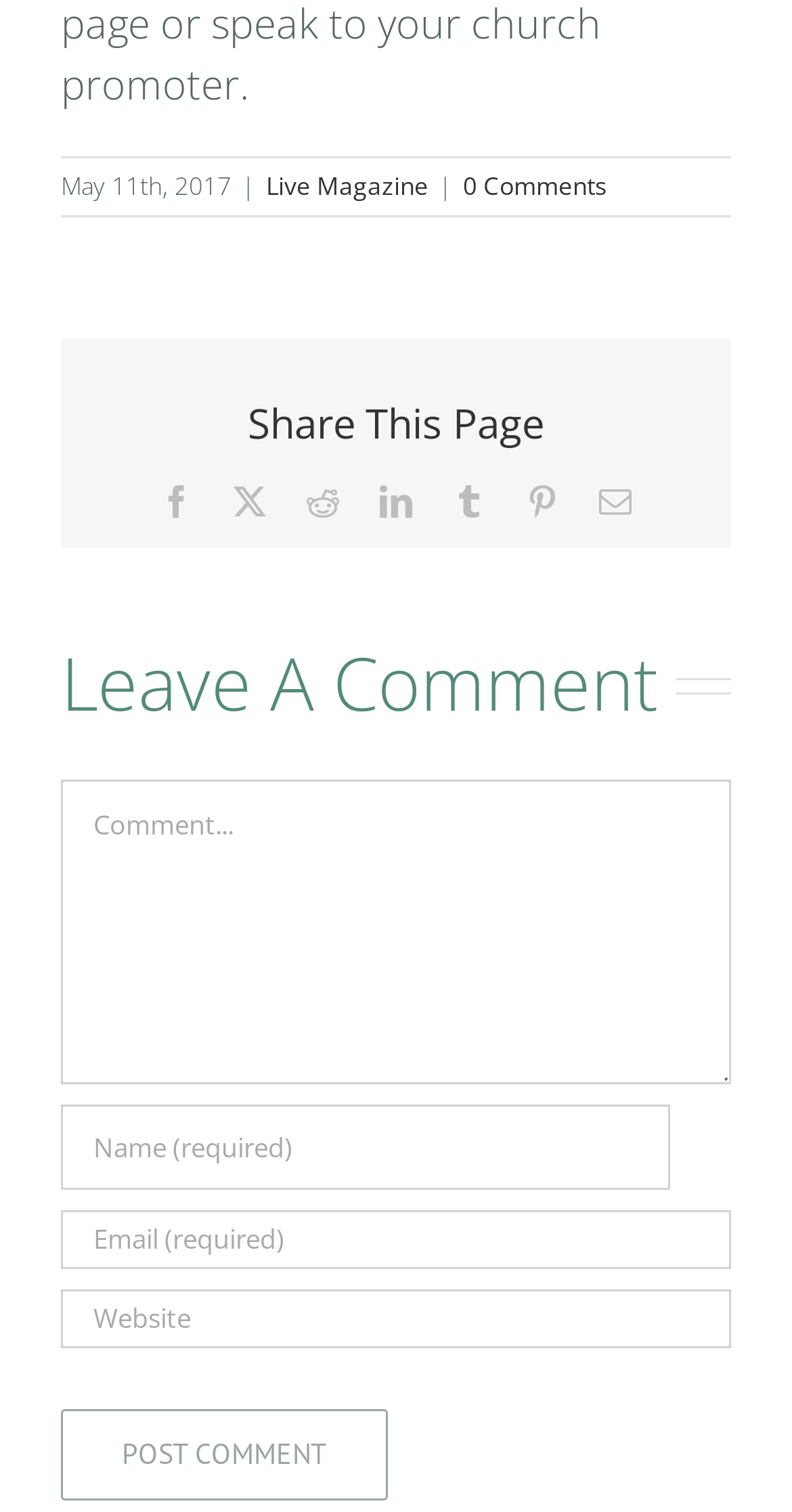What is the date mentioned at the top?
Answer the question with a thorough and detailed explanation.

The date is mentioned at the top of the webpage, specifically in the first static text element, which is 'May 11th, 2017'.